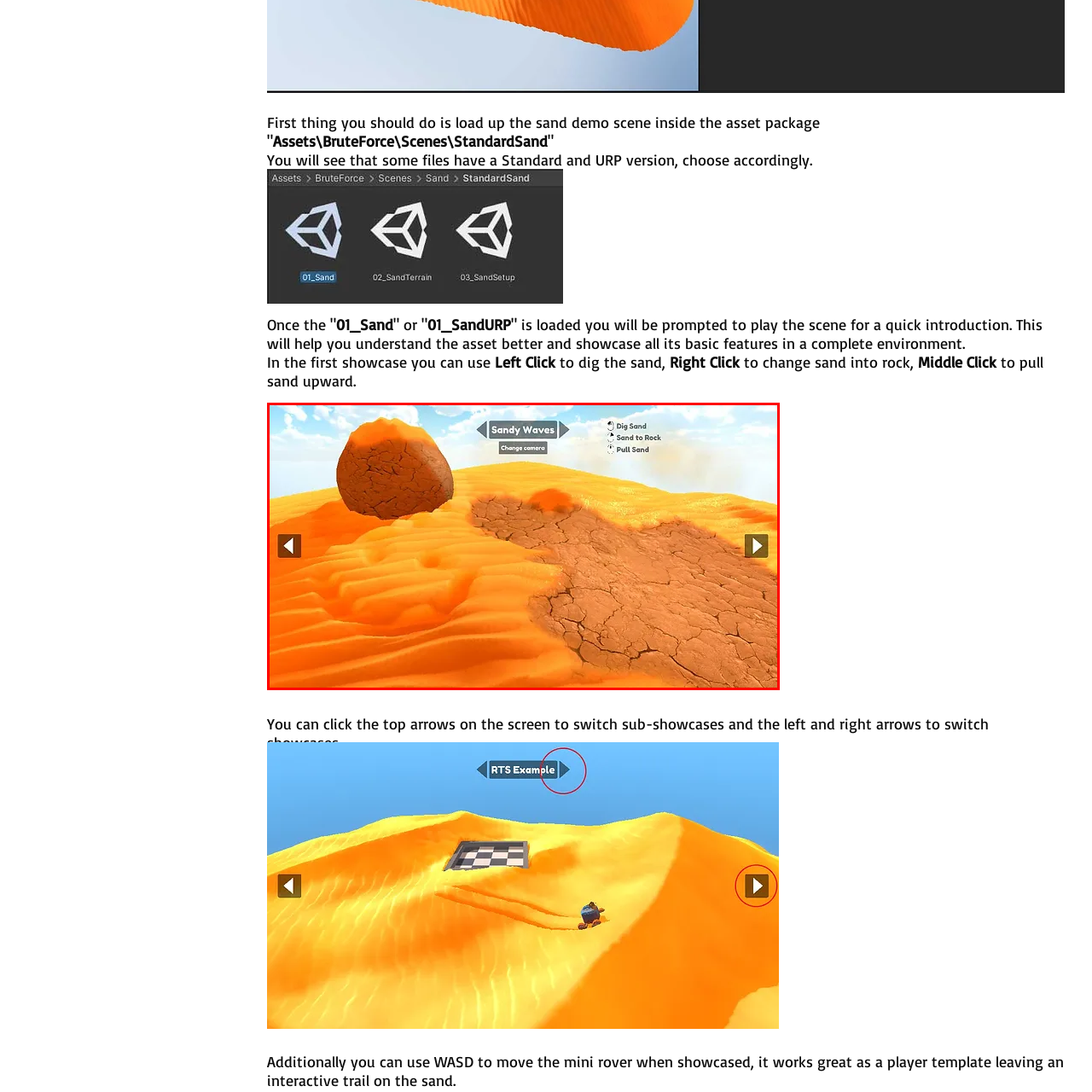Examine the image within the red border and provide a concise answer: What can users do to the sand?

Dig, turn into rock, or pull upward